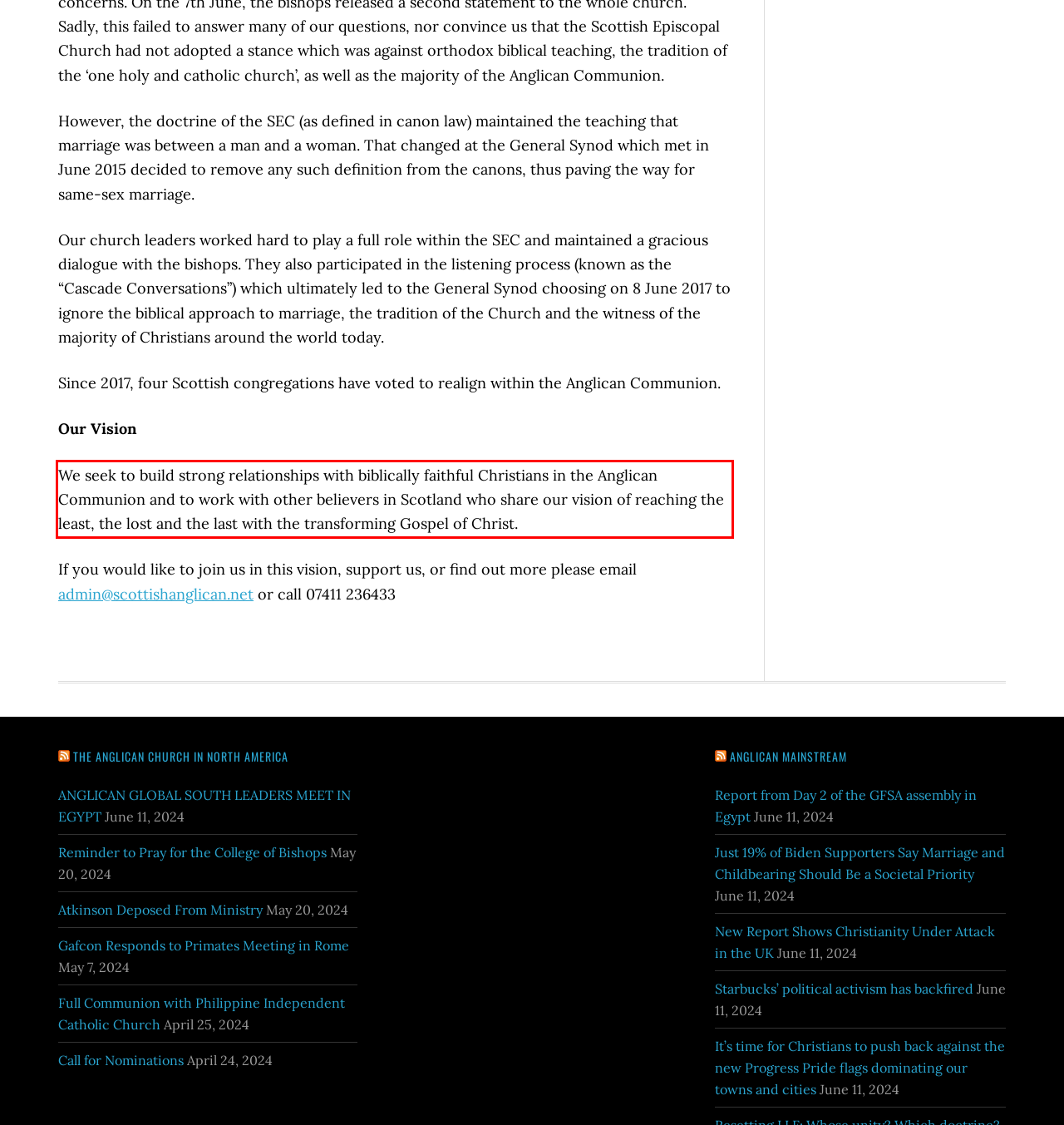You are provided with a screenshot of a webpage containing a red bounding box. Please extract the text enclosed by this red bounding box.

We seek to build strong relationships with biblically faithful Christians in the Anglican Communion and to work with other believers in Scotland who share our vision of reaching the least, the lost and the last with the transforming Gospel of Christ.